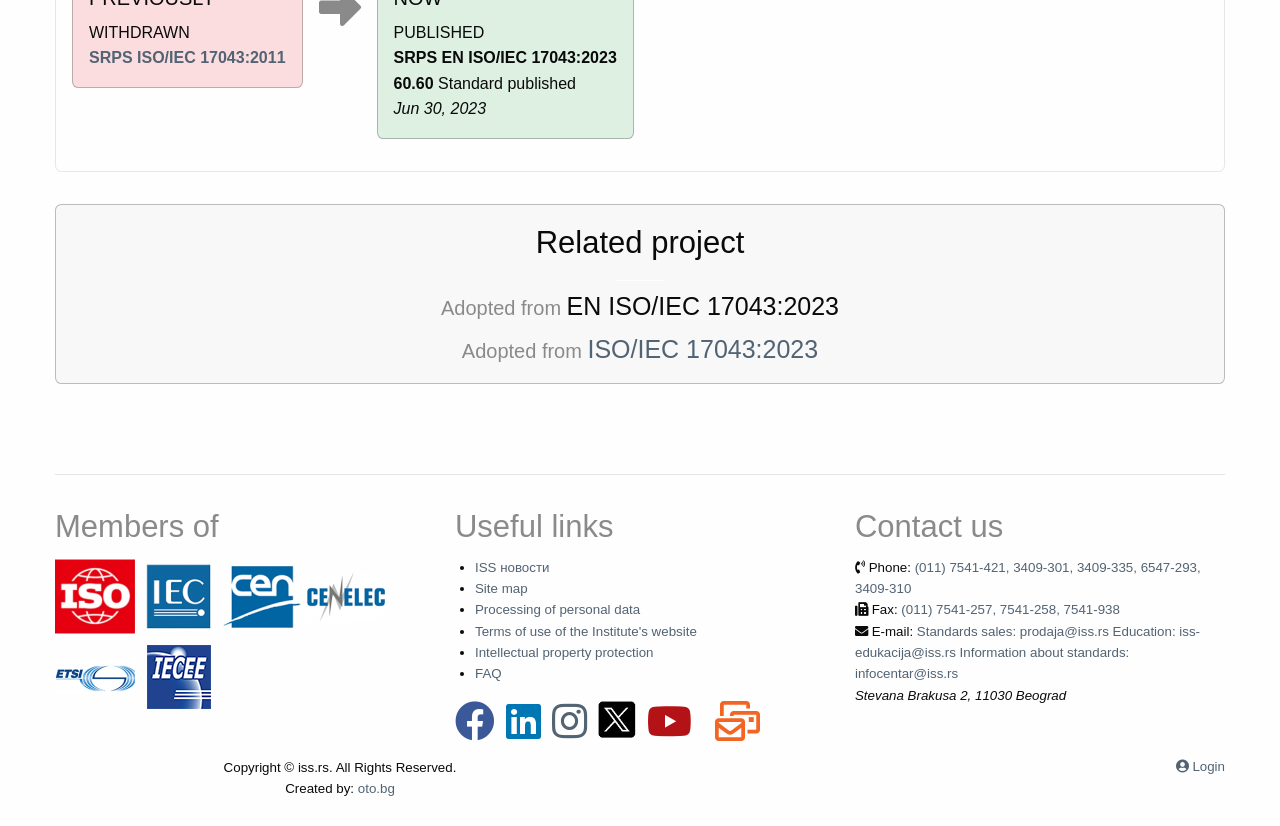What is the date of publication of SRPS EN ISO/IEC 17043:2023?
Please respond to the question with as much detail as possible.

I found the answer by looking at the StaticText element with the text 'Jun 30, 2023' which is below the StaticText element with the text 'SRPS EN ISO/IEC 17043:2023'.